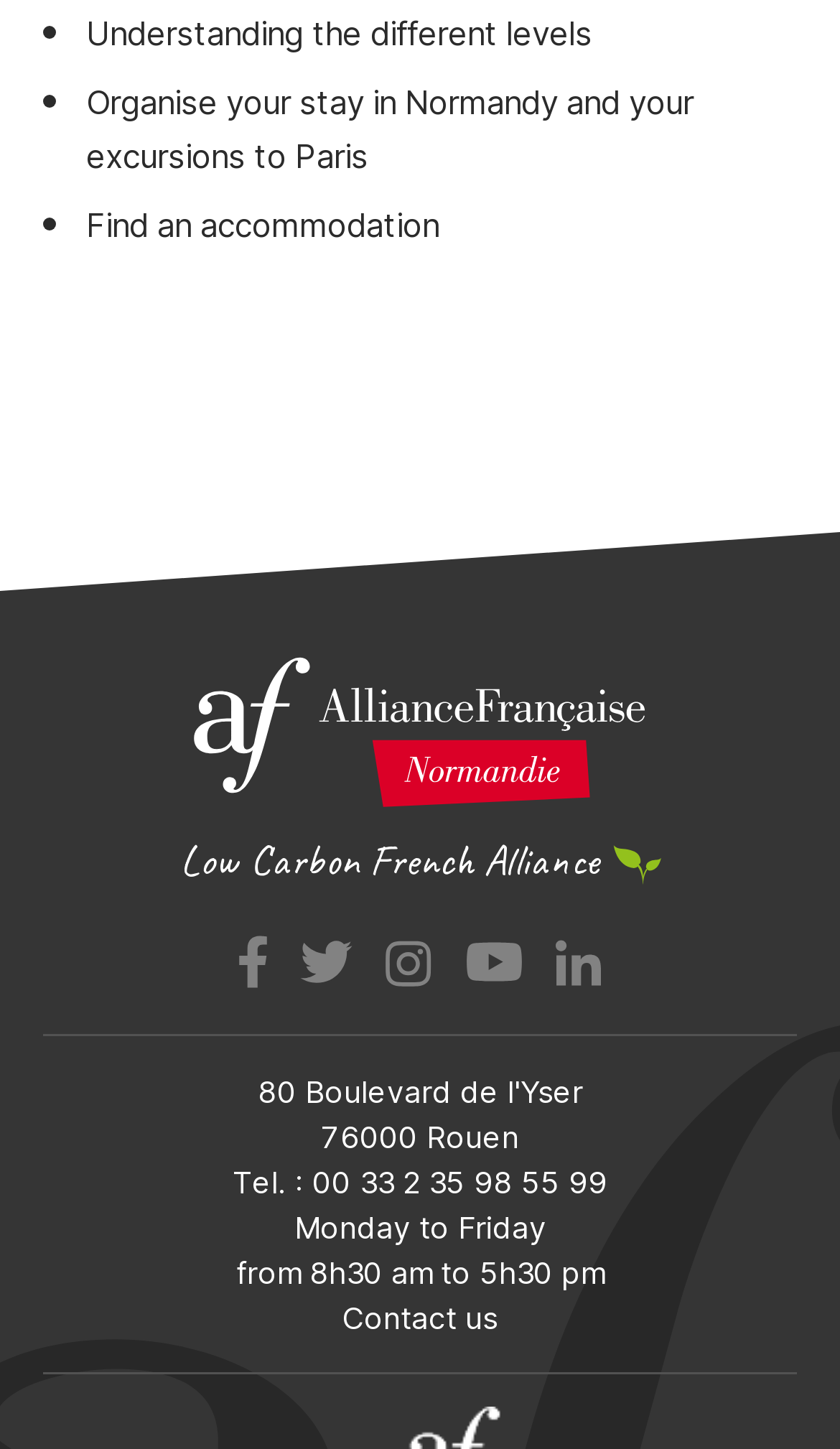Using the provided element description: "Organise your stay in Normandy", determine the bounding box coordinates of the corresponding UI element in the screenshot.

[0.103, 0.056, 0.664, 0.084]